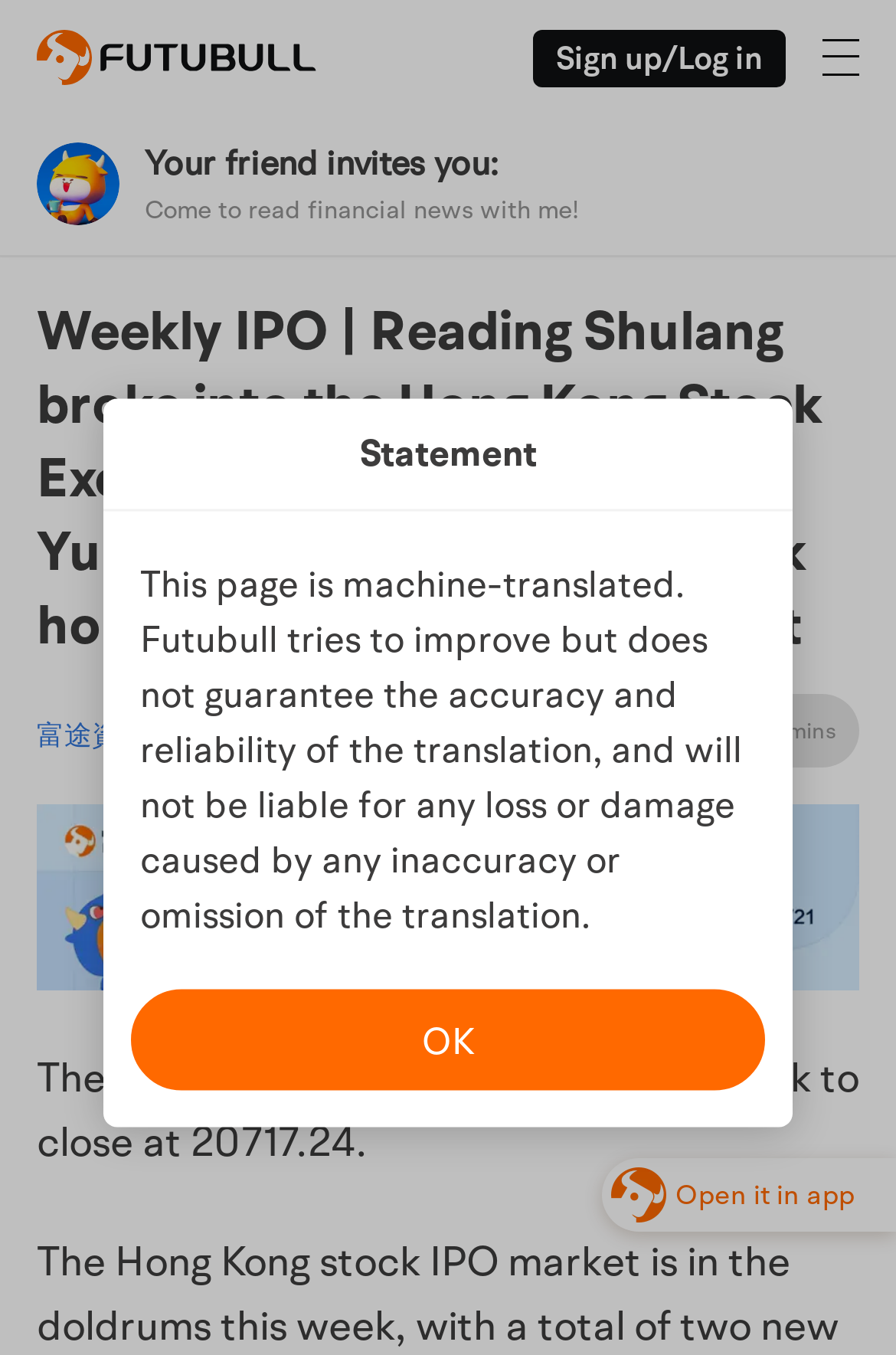Extract the bounding box coordinates for the UI element described as: "placeholder="Search"".

[0.131, 0.039, 0.849, 0.076]